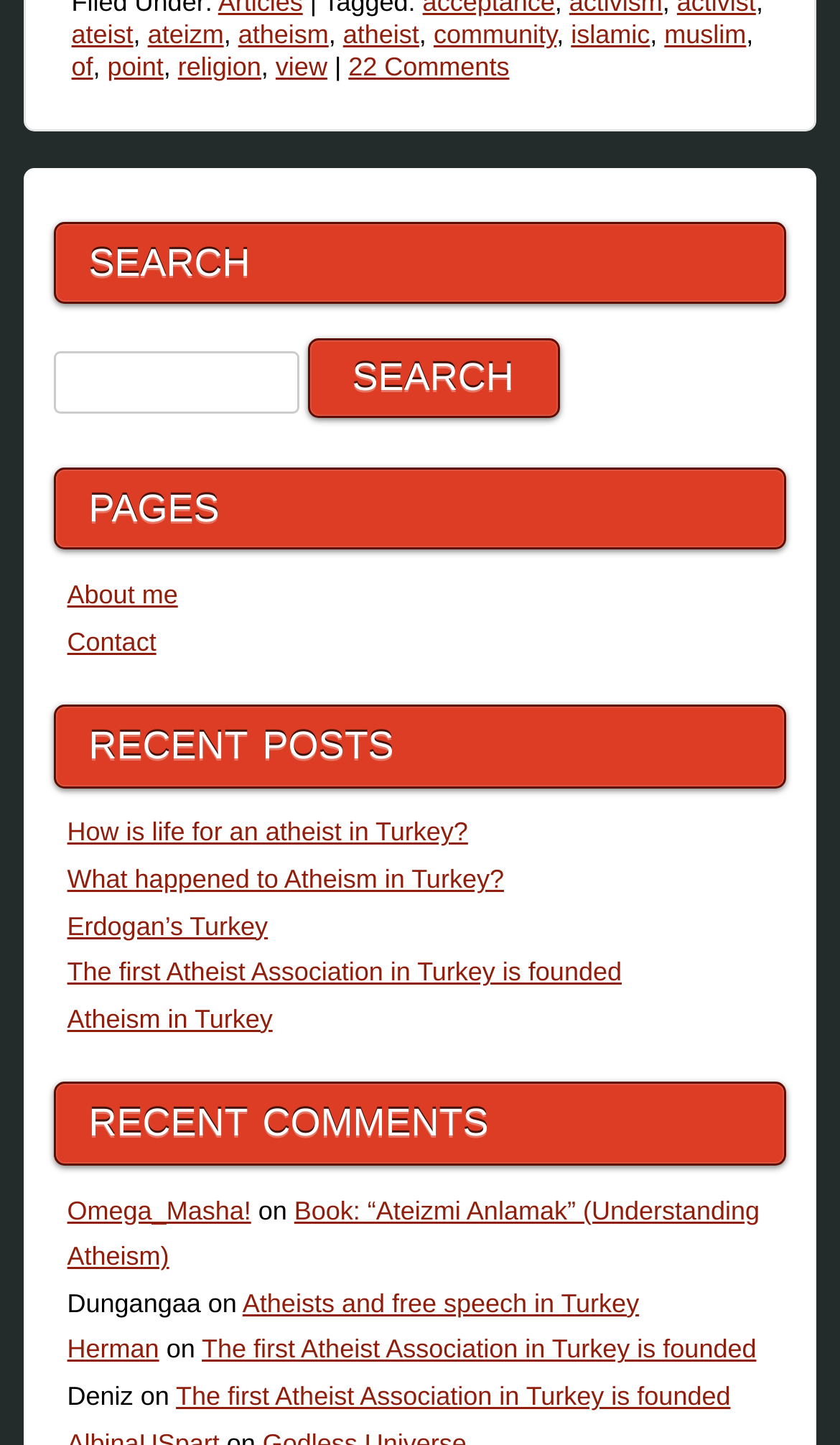Locate the bounding box coordinates of the clickable area needed to fulfill the instruction: "go to about me page".

[0.08, 0.401, 0.212, 0.422]